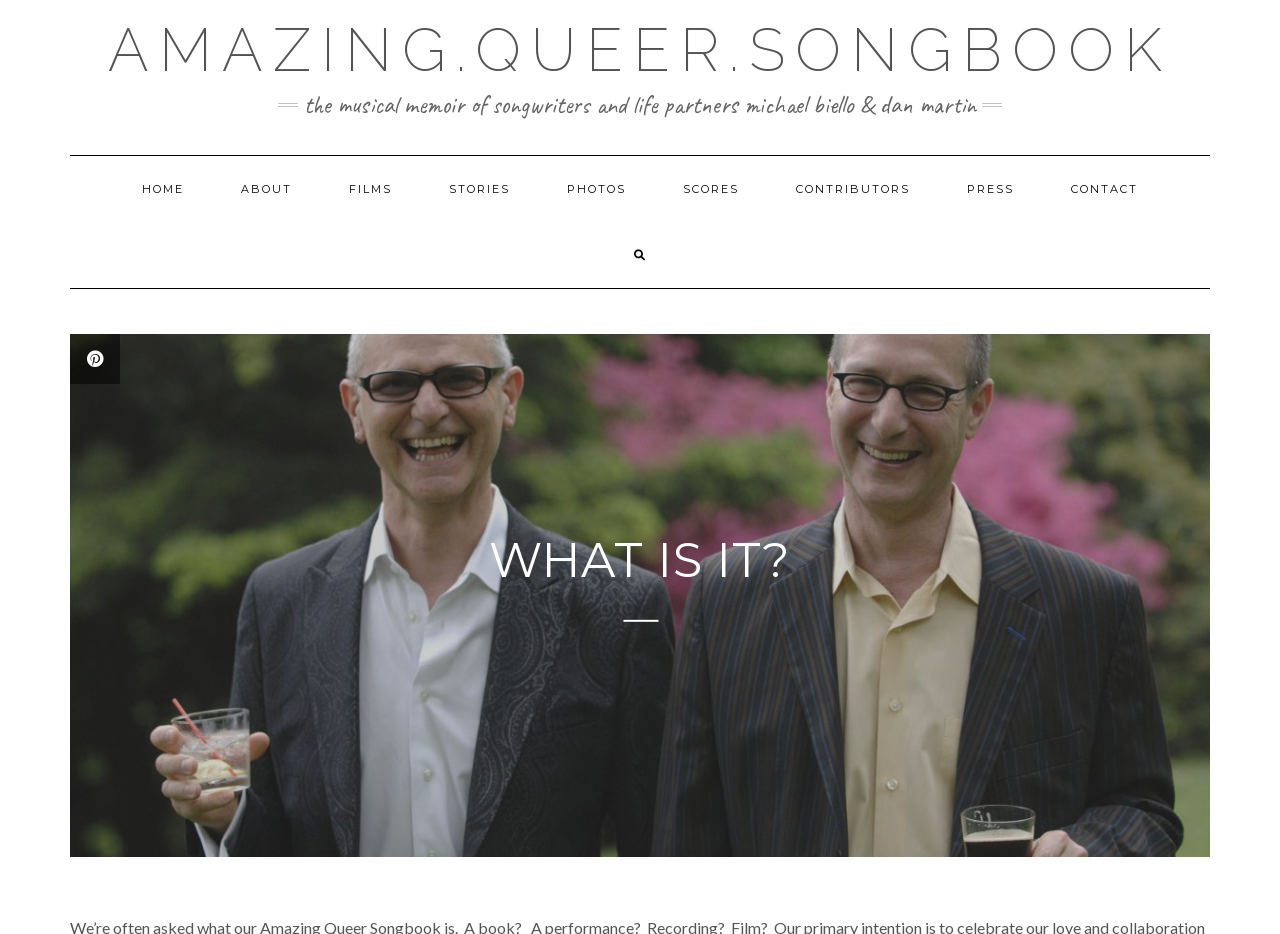Determine the bounding box coordinates for the UI element with the following description: "Home". The coordinates should be four float numbers between 0 and 1, represented as [left, top, right, bottom].

[0.09, 0.167, 0.165, 0.238]